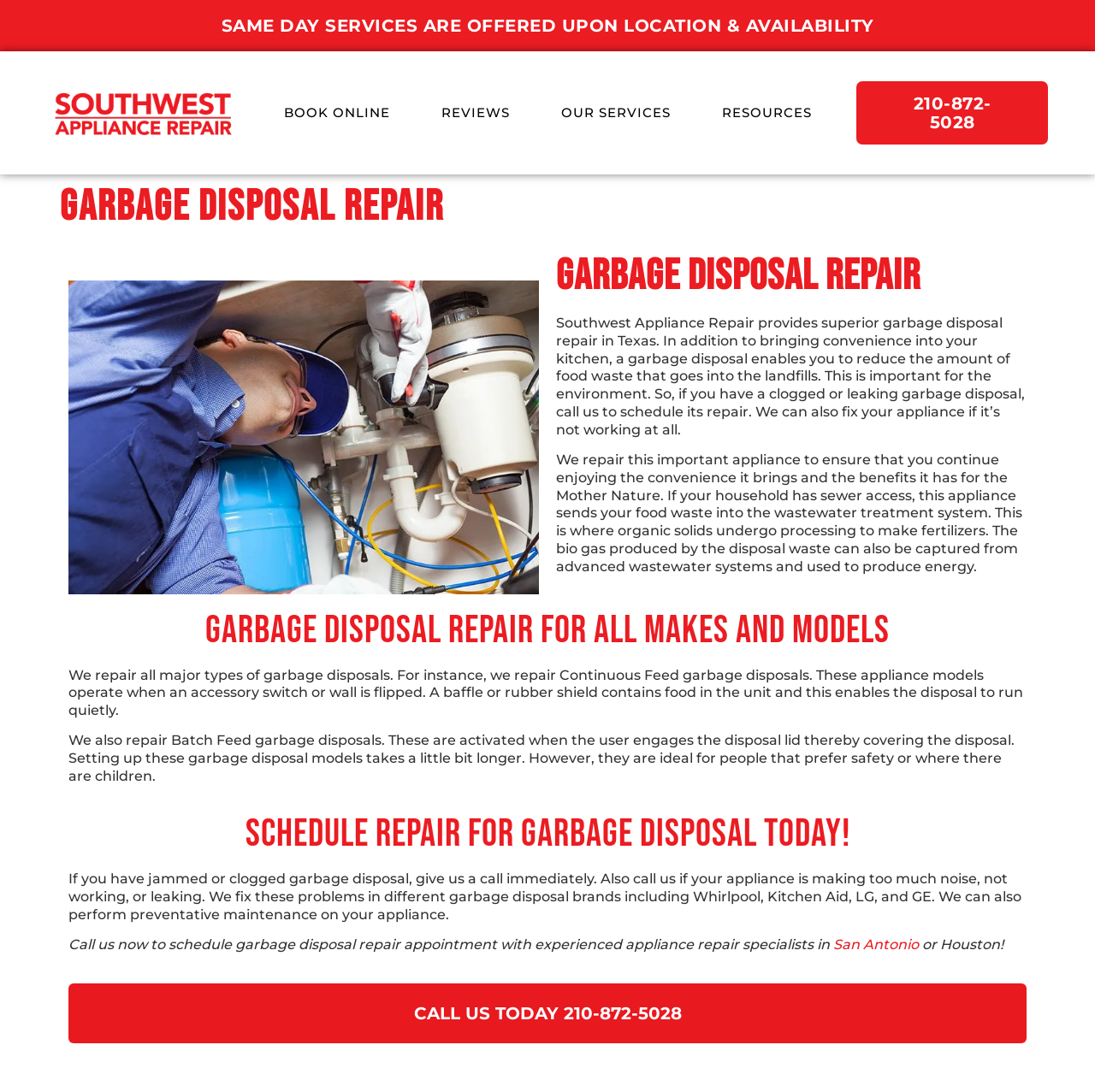Generate the text content of the main heading of the webpage.

GARBAGE DISPOSAL REPAIR